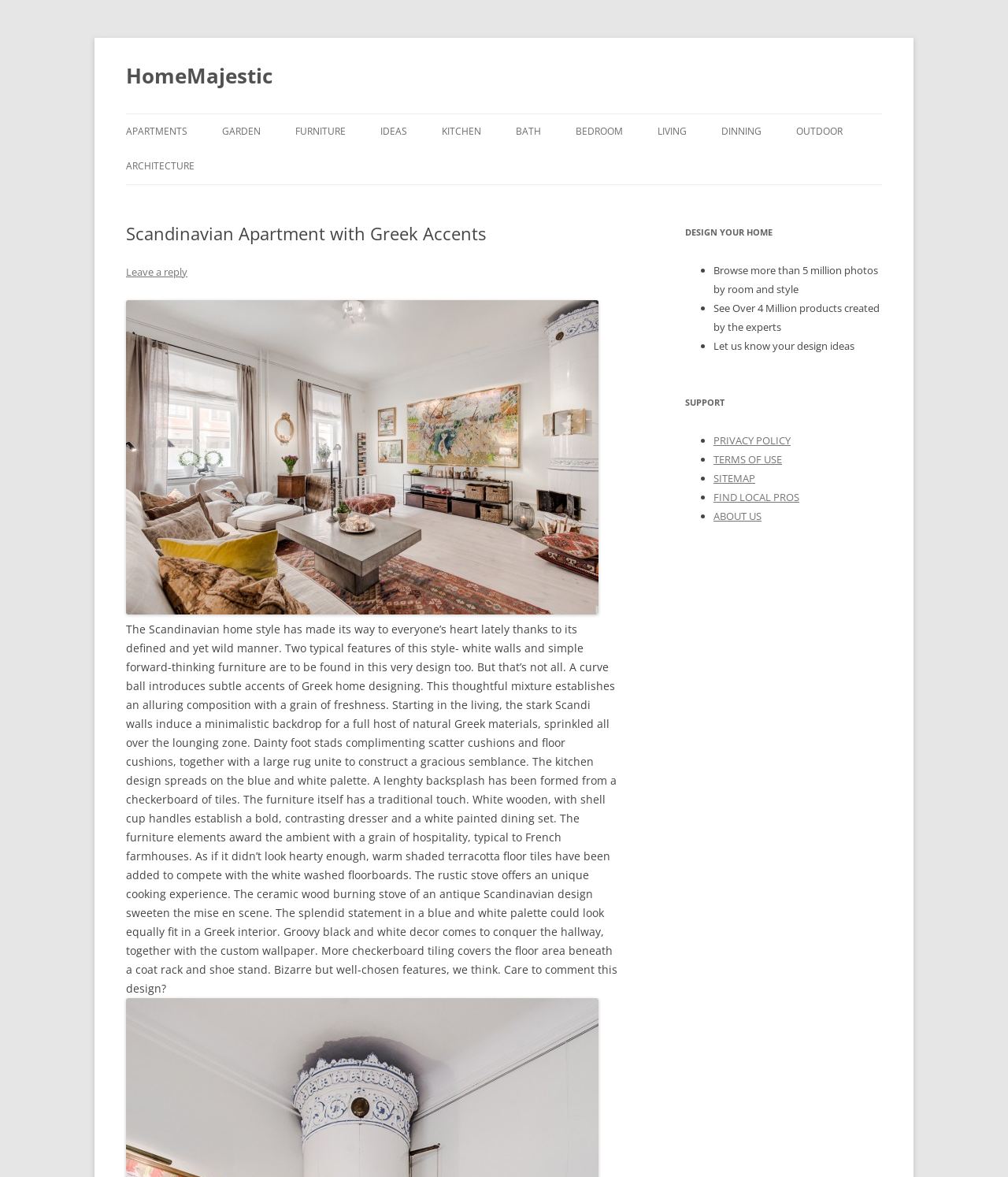What is the purpose of the 'DESIGN YOUR HOME' section? Examine the screenshot and reply using just one word or a brief phrase.

To provide design resources